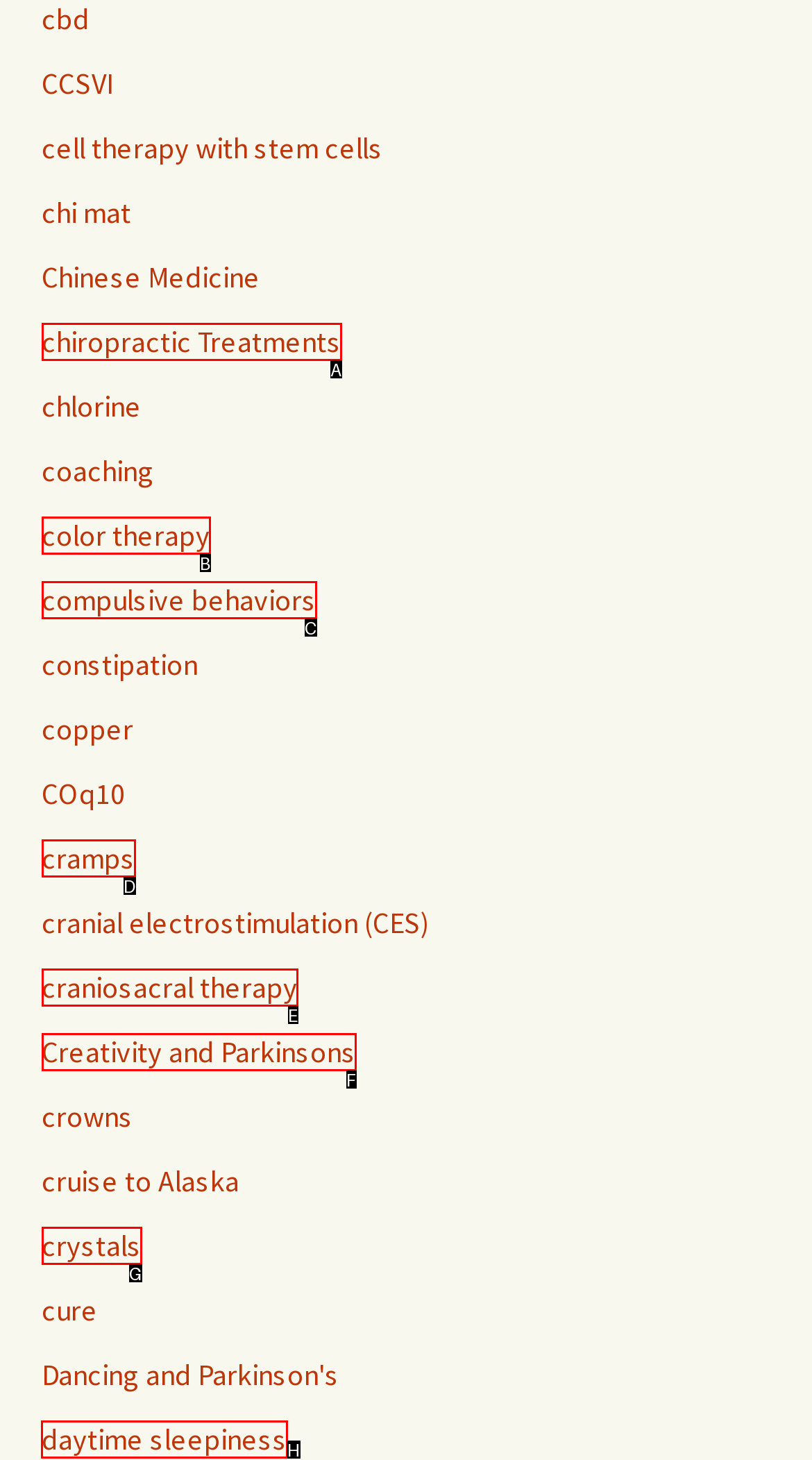Identify the HTML element to select in order to accomplish the following task: read about daytime sleepiness
Reply with the letter of the chosen option from the given choices directly.

H